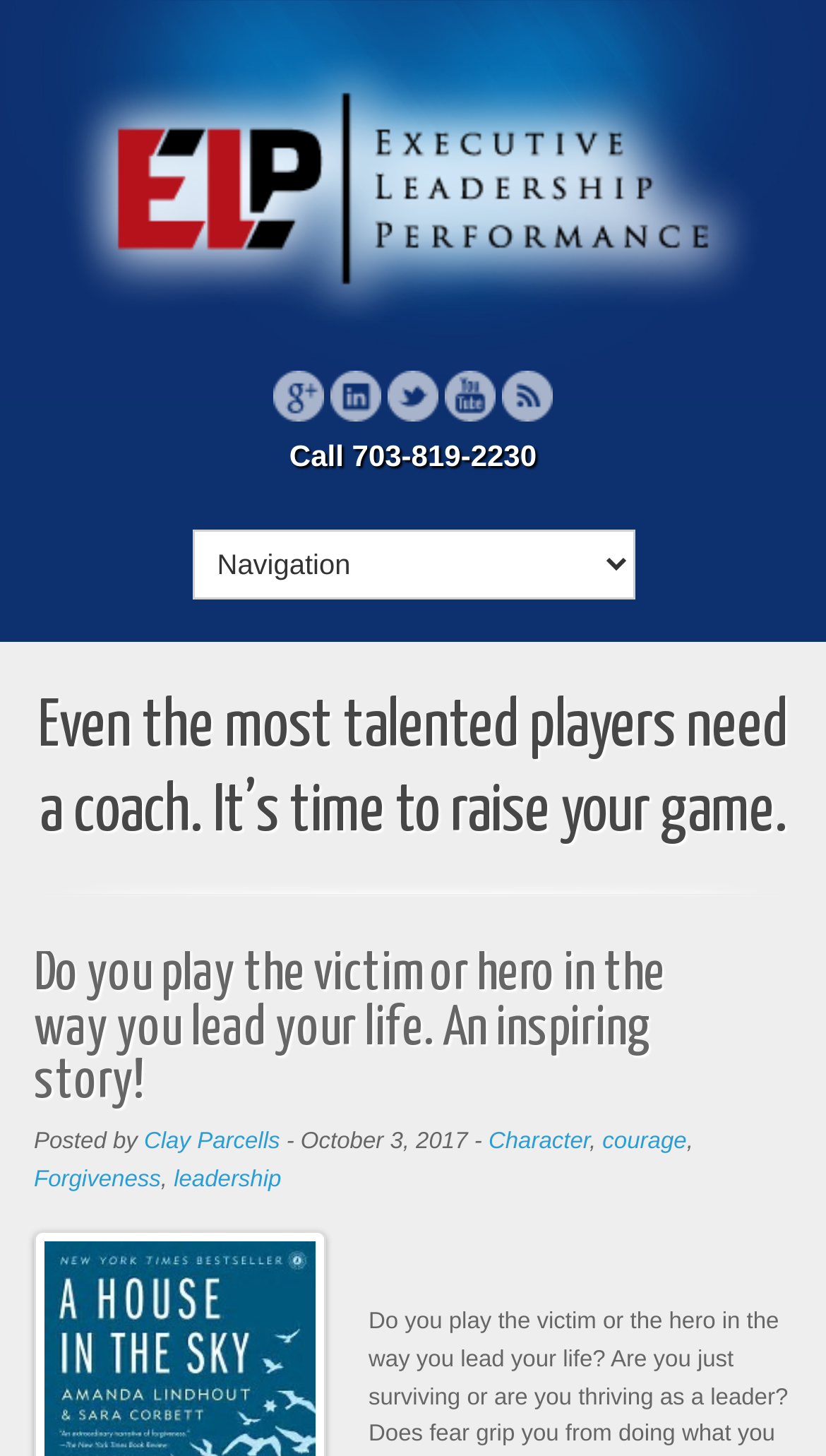Detail the webpage's structure and highlights in your description.

This webpage appears to be a blog post or article about leadership, with a focus on personal growth and development. At the top of the page, there is a logo or image of "Executive Leadership Performance" accompanied by a link to the same name. Below this, there are social media links to Google, Linkedin, Twitter, Youtube, and Rss, aligned horizontally across the page.

To the right of these social media links, there is a call-to-action with a phone number, "Call 703-819-2230". Below this, there is a combobox or dropdown menu, although its purpose is unclear.

The main content of the page begins with a section that spans almost the entire width of the page. This section contains a header with the title "Do you play the victim or hero in the way you lead your life. An inspiring story!", which is also a link. Below this, there is a subheading that reads "Even the most talented players need a coach. It’s time to raise your game." 

The article itself appears to be a personal reflection or story, with the author's name, "Clay Parcells", and the date "October 3, 2017" listed below the title. The text is divided into paragraphs, with links to related topics such as "Character", "courage", "Forgiveness", and "leadership" scattered throughout.